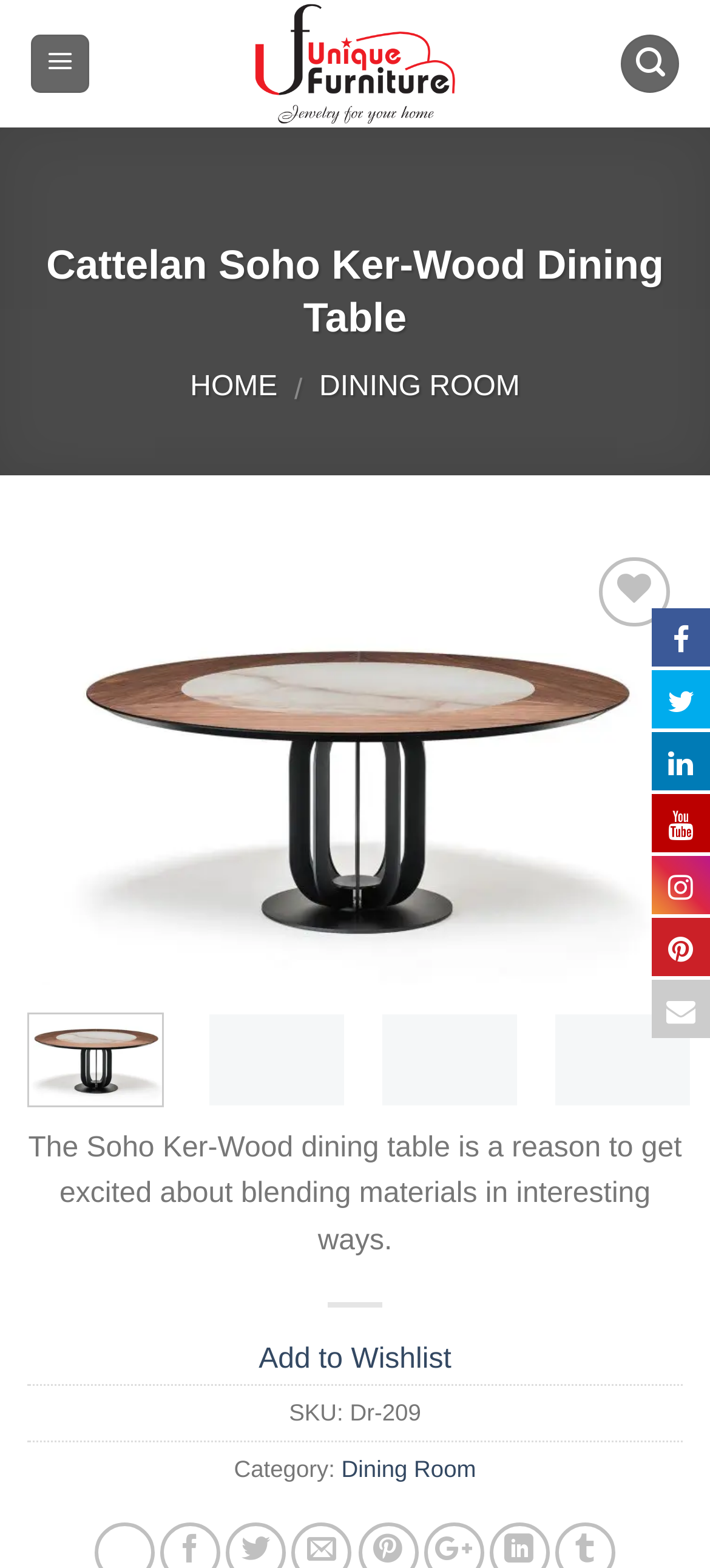Identify and extract the main heading from the webpage.

Cattelan Soho Ker-Wood Dining Table